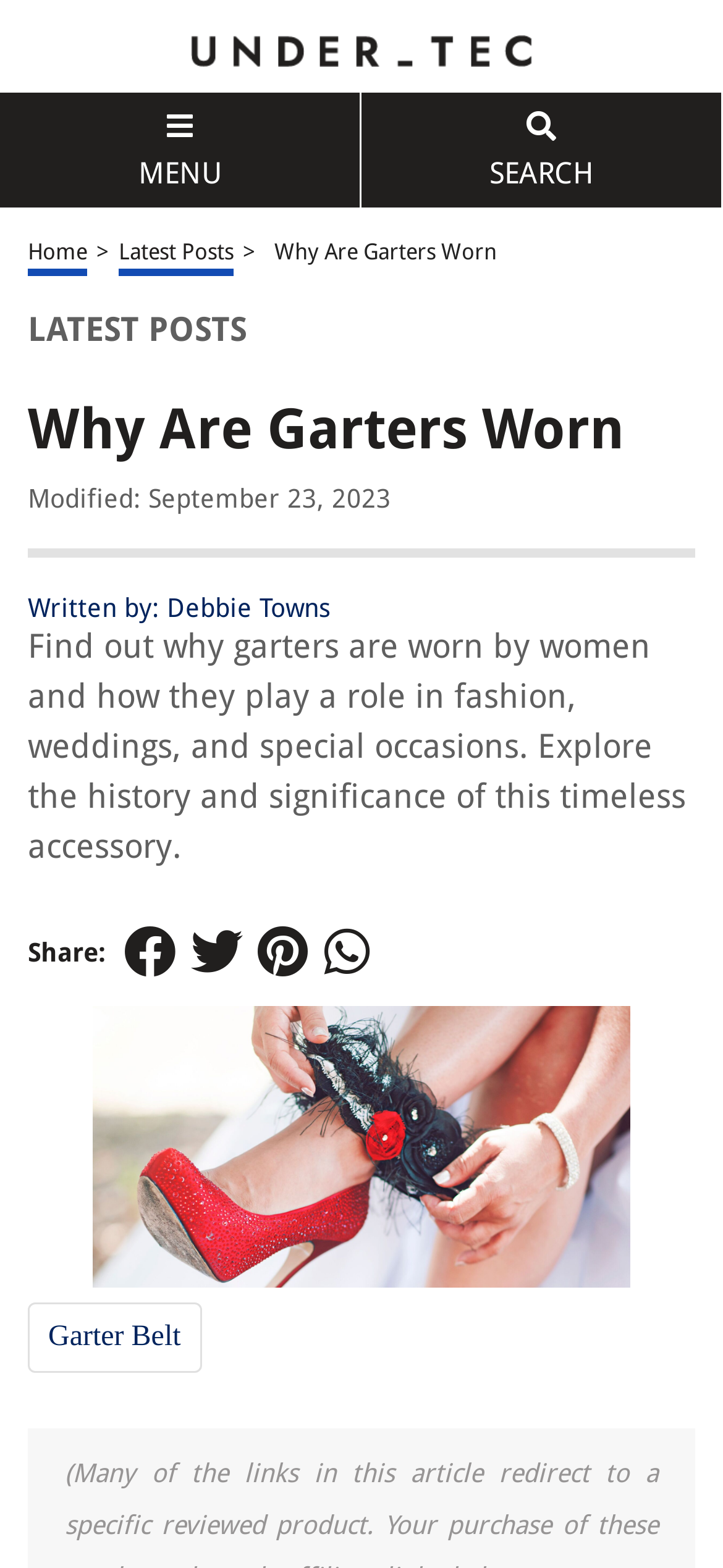Identify the bounding box coordinates of the specific part of the webpage to click to complete this instruction: "View Sepp Blatter Re-elected As FIFA President Amid FBI Investigation article".

None